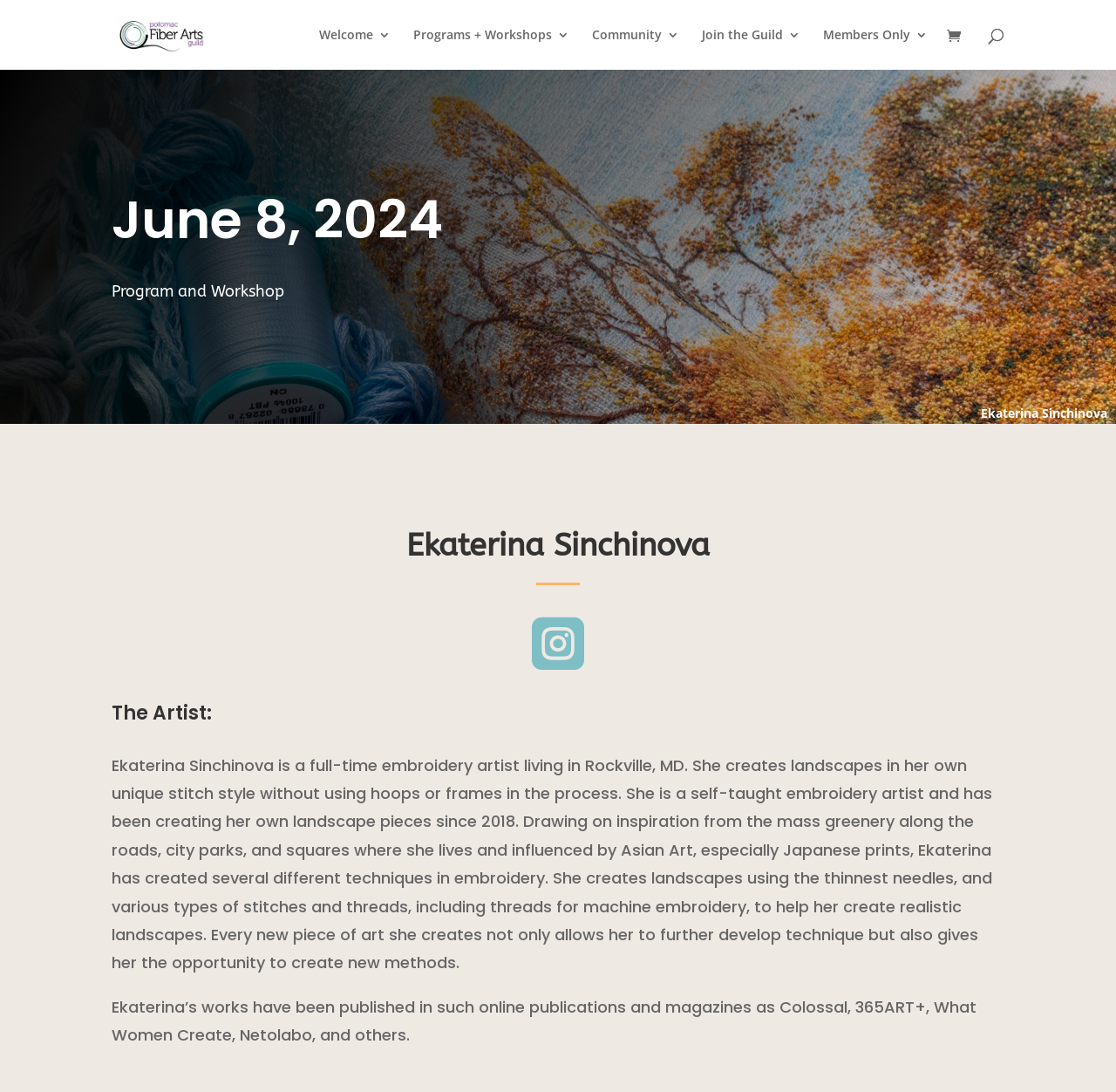Predict the bounding box of the UI element based on the description: "alt="Potomac Fiber Arts Guild"". The coordinates should be four float numbers between 0 and 1, formatted as [left, top, right, bottom].

[0.103, 0.023, 0.187, 0.038]